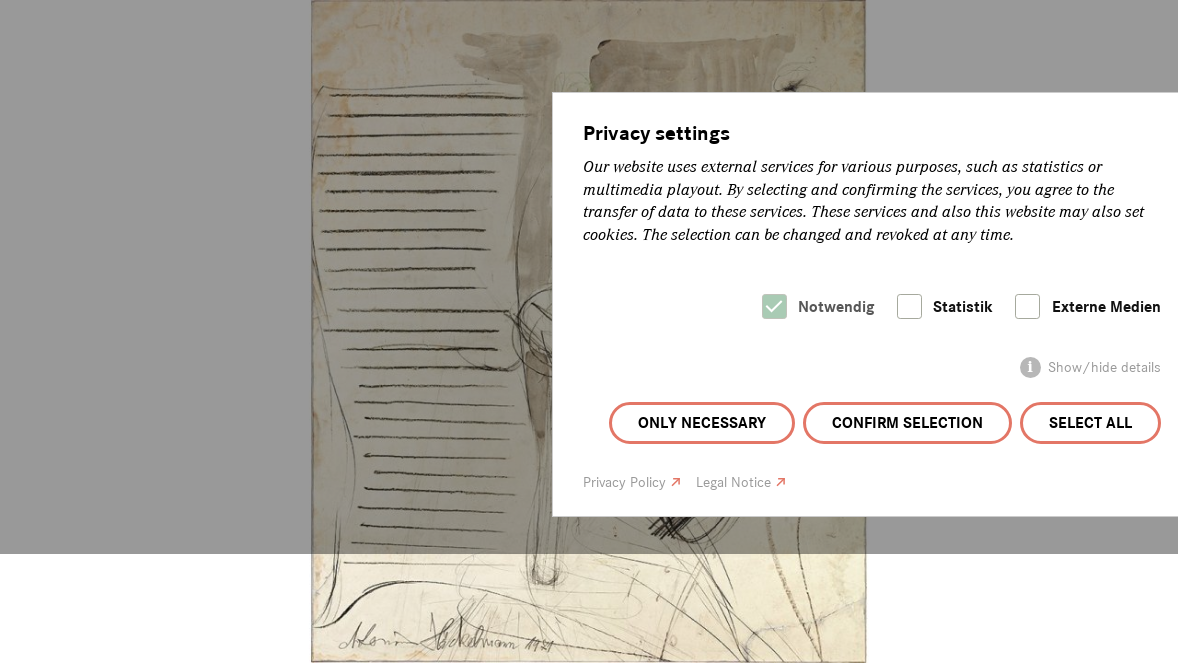Provide an in-depth description of all elements within the image.

The image features a drawing by Antonius Höckelmann titled "Frau mit Besen," created in 1971. It is displayed within the context of an exhibition running from October 11, 2020, to May 24, 2021, at the Arp Museum Bahnhof Rolandseck. The artwork includes a stylized figure of a woman holding a broom, depicted alongside handwritten notes or lines that suggest a sense of movement or narrative. The image captures the essence of Höckelmann's artistic style, emphasizing simplicity and abstraction. It is accompanied by a copyright notice attributing the work to VG Bild-Kunst, Bonn, 2021, with details referencing the sponsoring collection by Ute Mronz and photography by Philipp Ottendörfer.